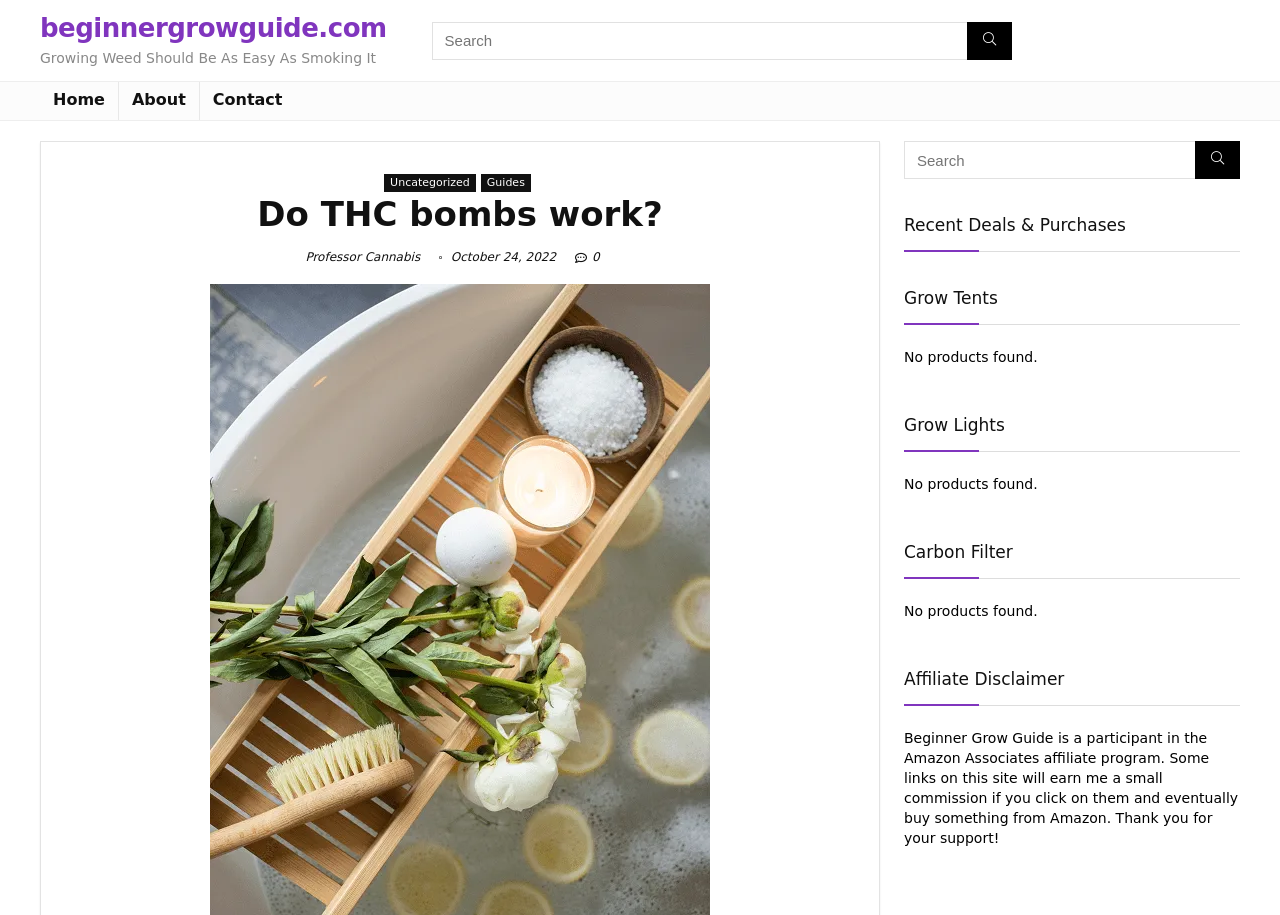Pinpoint the bounding box coordinates of the clickable element needed to complete the instruction: "Search again". The coordinates should be provided as four float numbers between 0 and 1: [left, top, right, bottom].

[0.706, 0.154, 0.969, 0.196]